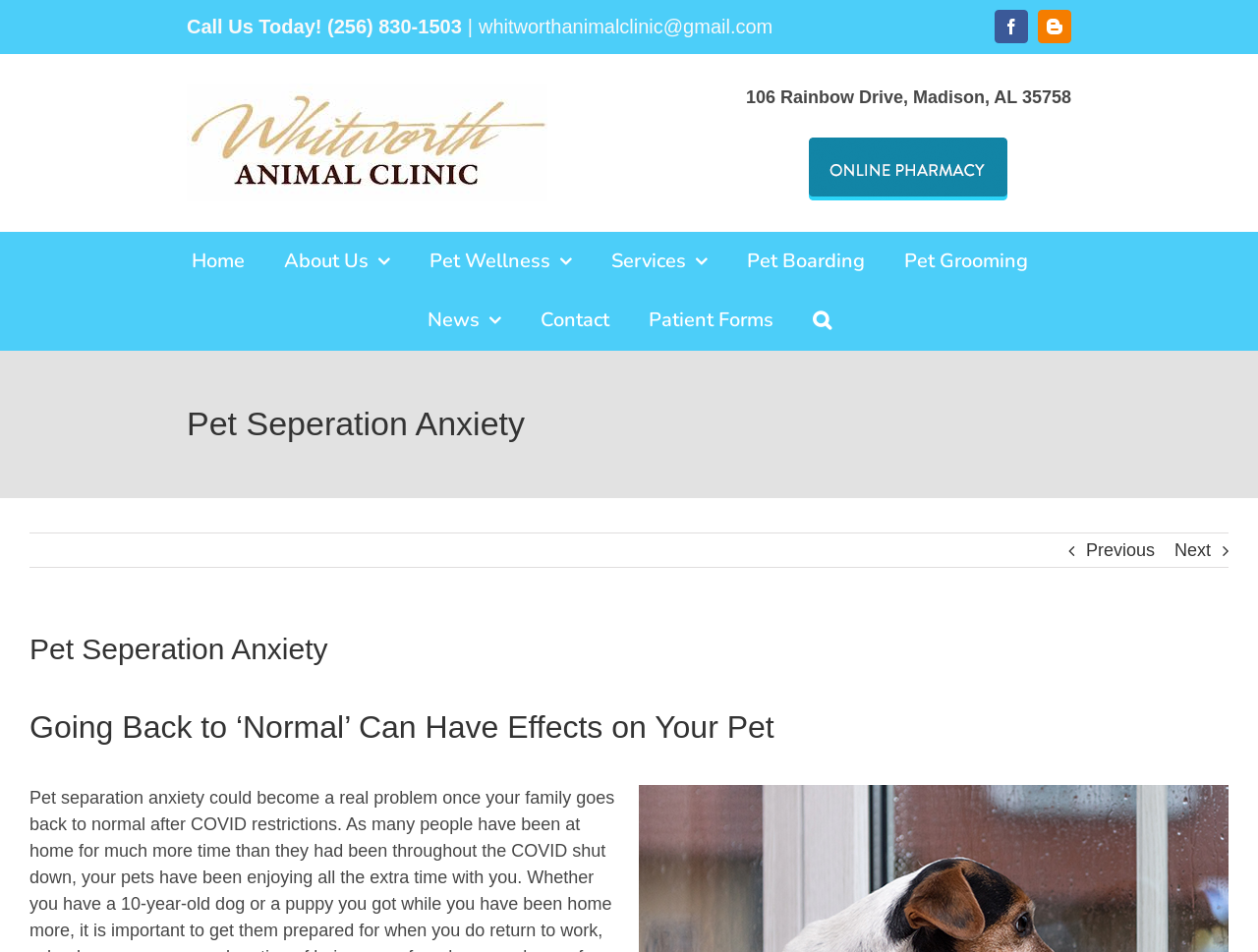Pinpoint the bounding box coordinates of the element to be clicked to execute the instruction: "Go to the Home page".

[0.152, 0.244, 0.194, 0.305]